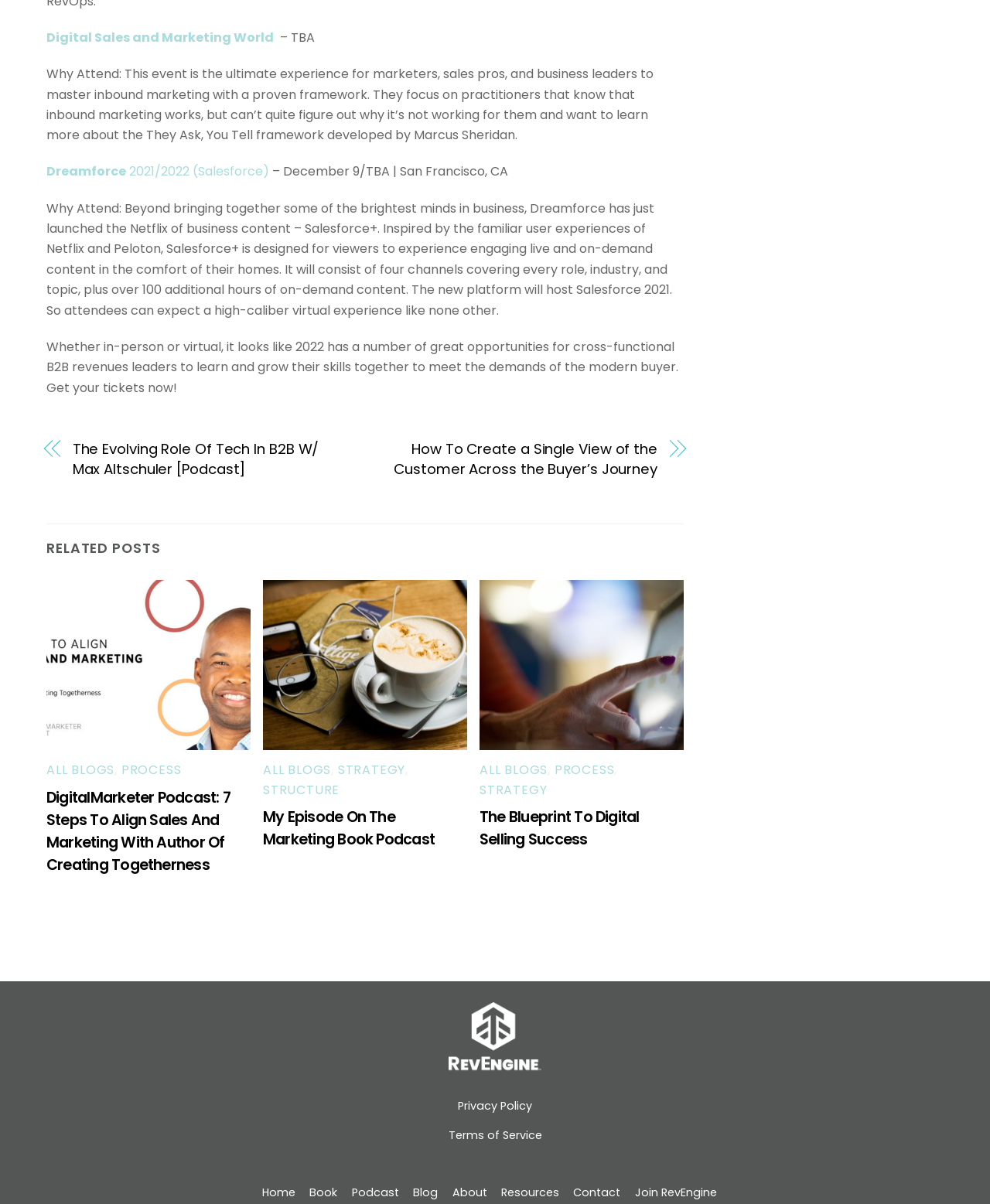Pinpoint the bounding box coordinates of the clickable element needed to complete the instruction: "Join RevEngine". The coordinates should be provided as four float numbers between 0 and 1: [left, top, right, bottom].

[0.641, 0.984, 0.724, 0.997]